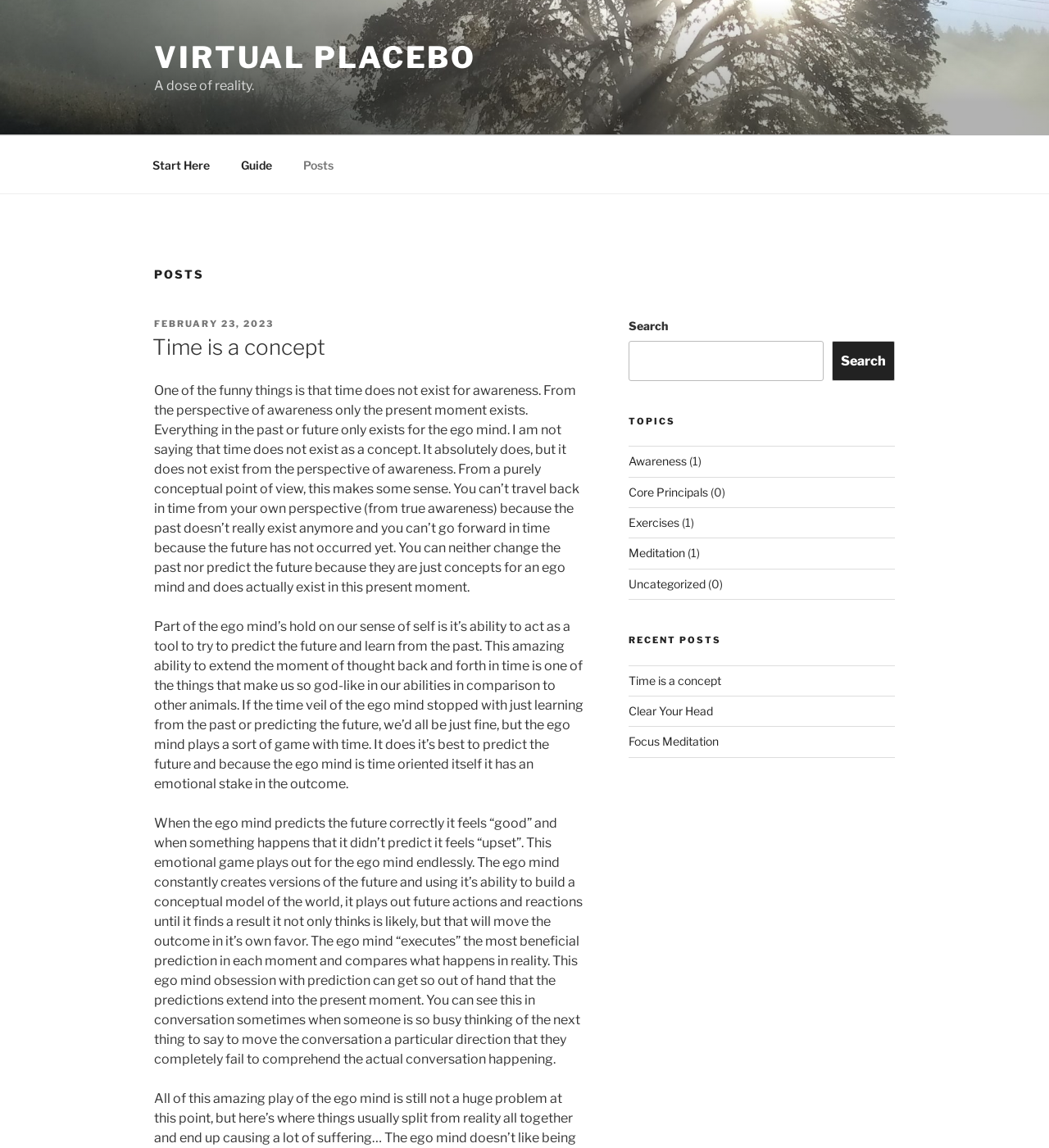Answer the following inquiry with a single word or phrase:
What is the title of the top menu?

Top Menu